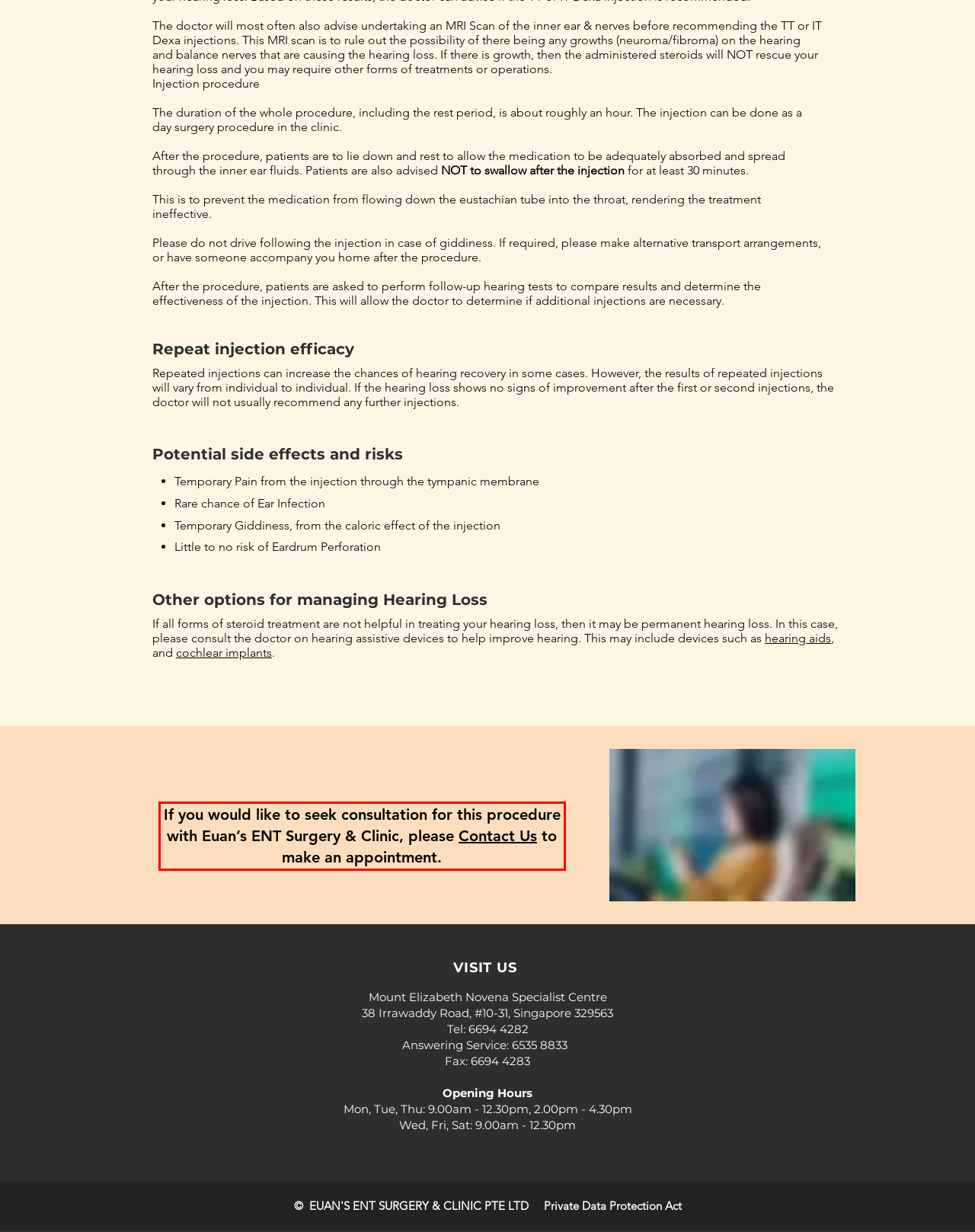Please examine the webpage screenshot and extract the text within the red bounding box using OCR.

If you would like to seek consultation for this procedure with Euan’s ENT Surgery & Clinic, please Contact Us to make an appointment.